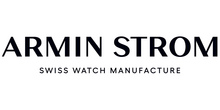Look at the image and answer the question in detail:
What is Armin Strom committed to in the luxury watch market?

The sophisticated logo encapsulates Armin Strom's commitment to precision and craftsmanship, reflecting the company's dedication to creating high-quality timepieces in the luxury watch market.